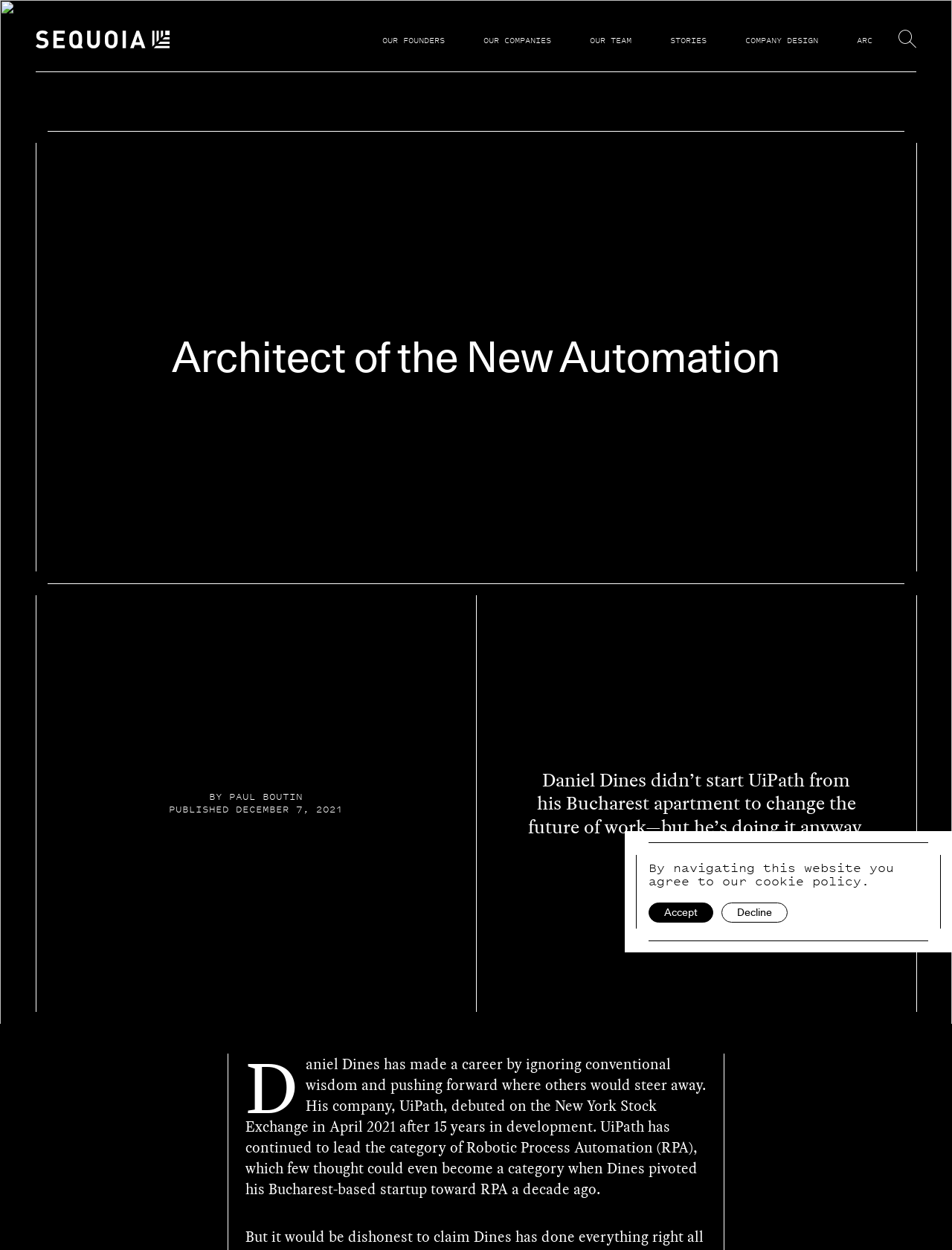Highlight the bounding box coordinates of the region I should click on to meet the following instruction: "Go to STORIES".

[0.704, 0.028, 0.742, 0.037]